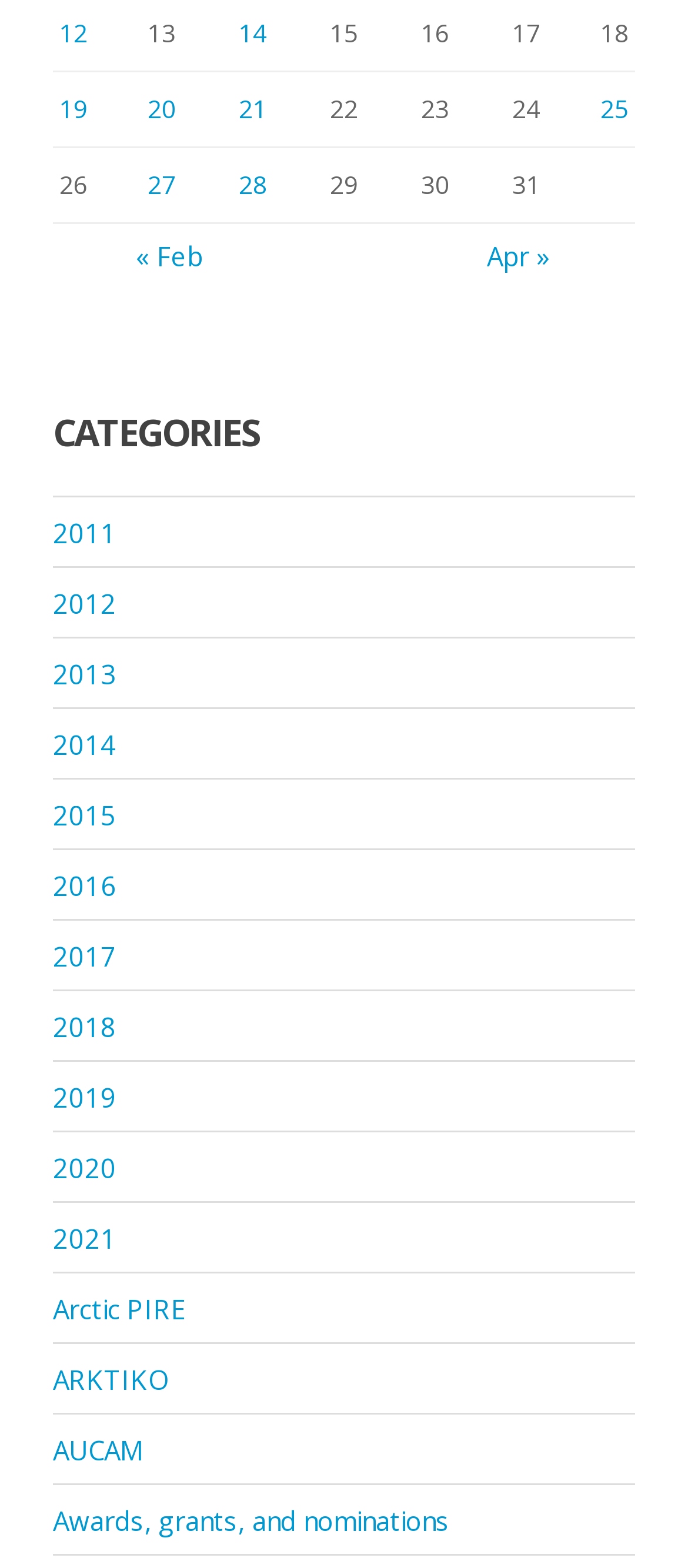Answer this question using a single word or a brief phrase:
What is the text of the second gridcell in the second row?

Posts published on March 27, 2018